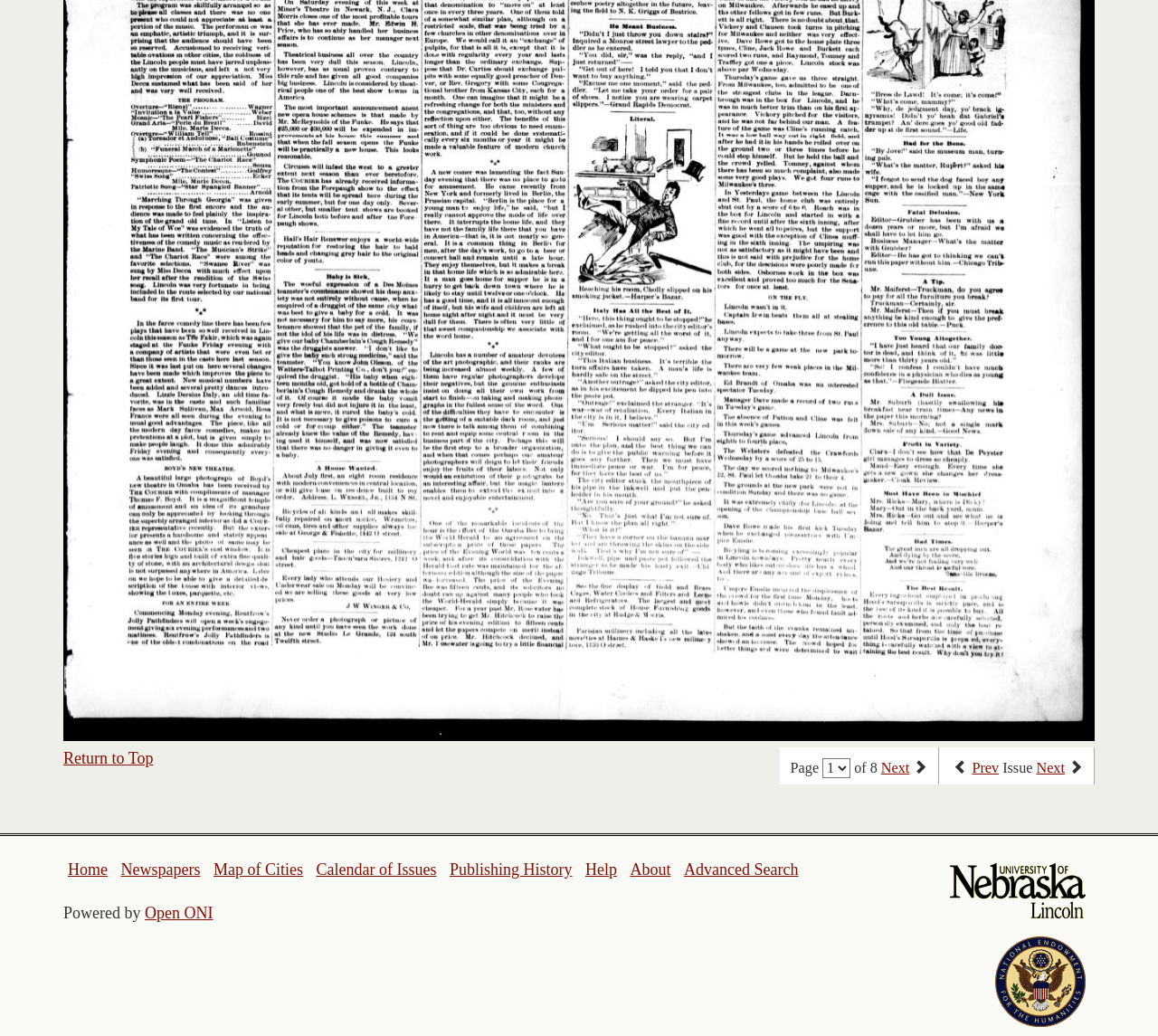What is the purpose of the link at the bottom-left corner?
Using the visual information, respond with a single word or phrase.

Home